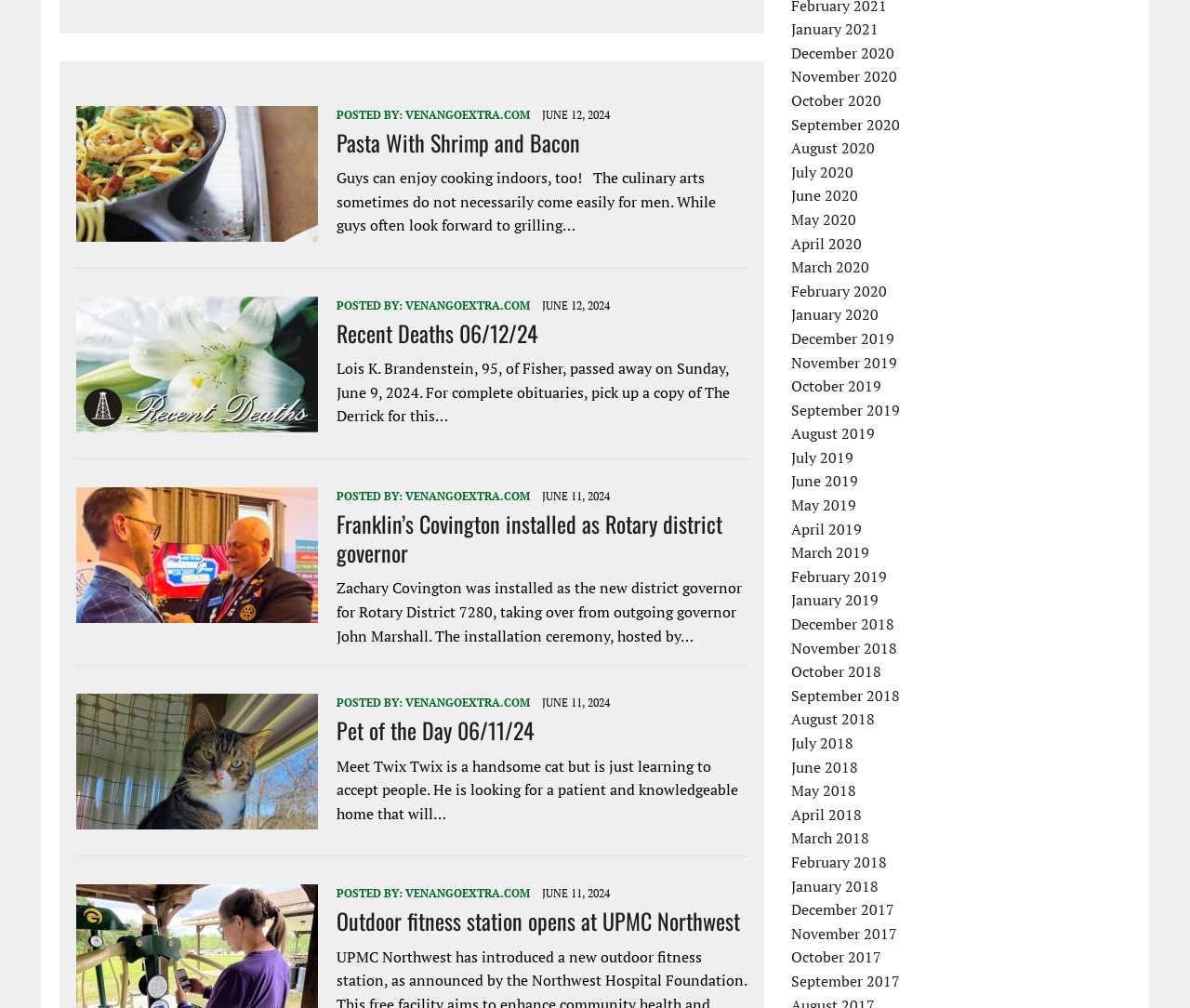How many articles are on this webpage?
Using the image, answer in one word or phrase.

4